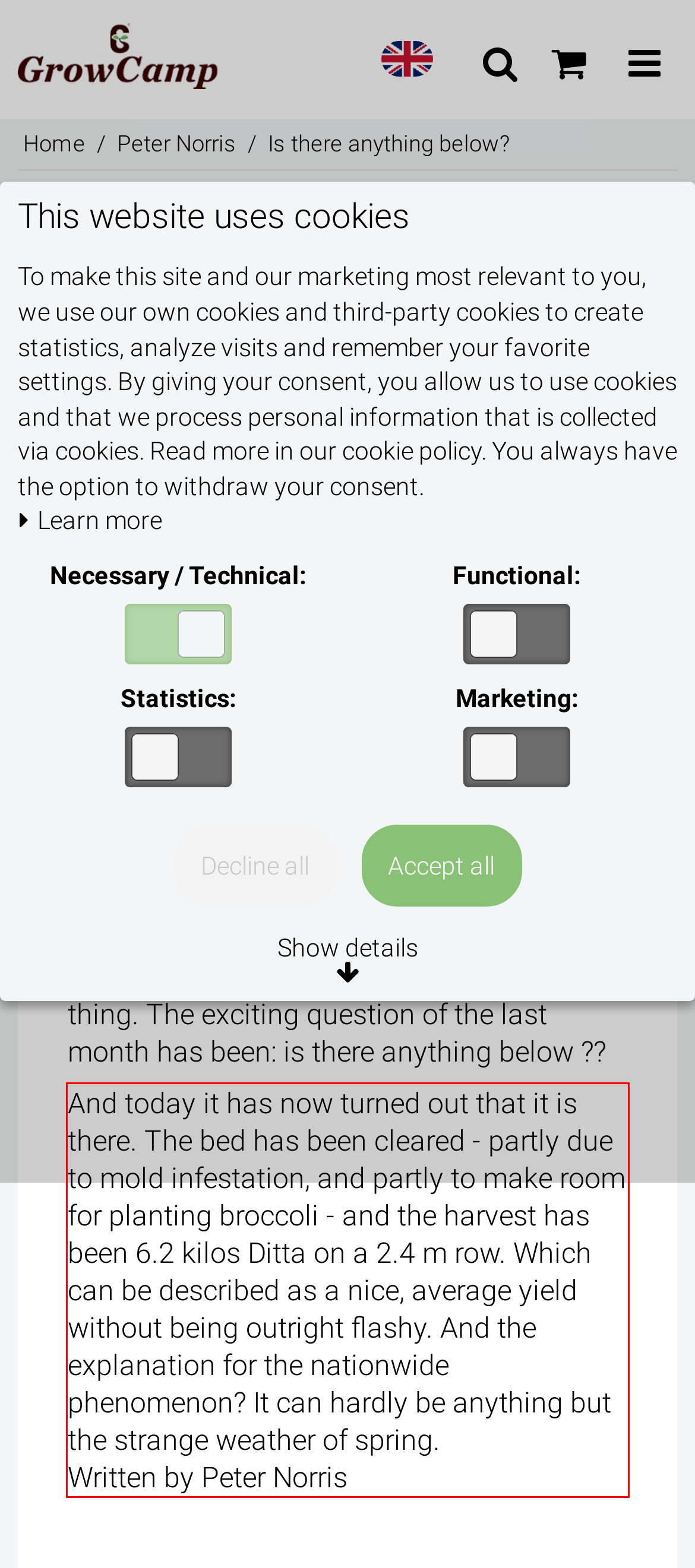Inspect the webpage screenshot that has a red bounding box and use OCR technology to read and display the text inside the red bounding box.

And today it has now turned out that it is there. The bed has been cleared - partly due to mold infestation, and partly to make room for planting broccoli - and the harvest has been 6.2 kilos Ditta on a 2.4 m row. Which can be described as a nice, average yield without being outright flashy. And the explanation for the nationwide phenomenon? It can hardly be anything but the strange weather of spring. Written by Peter Norris